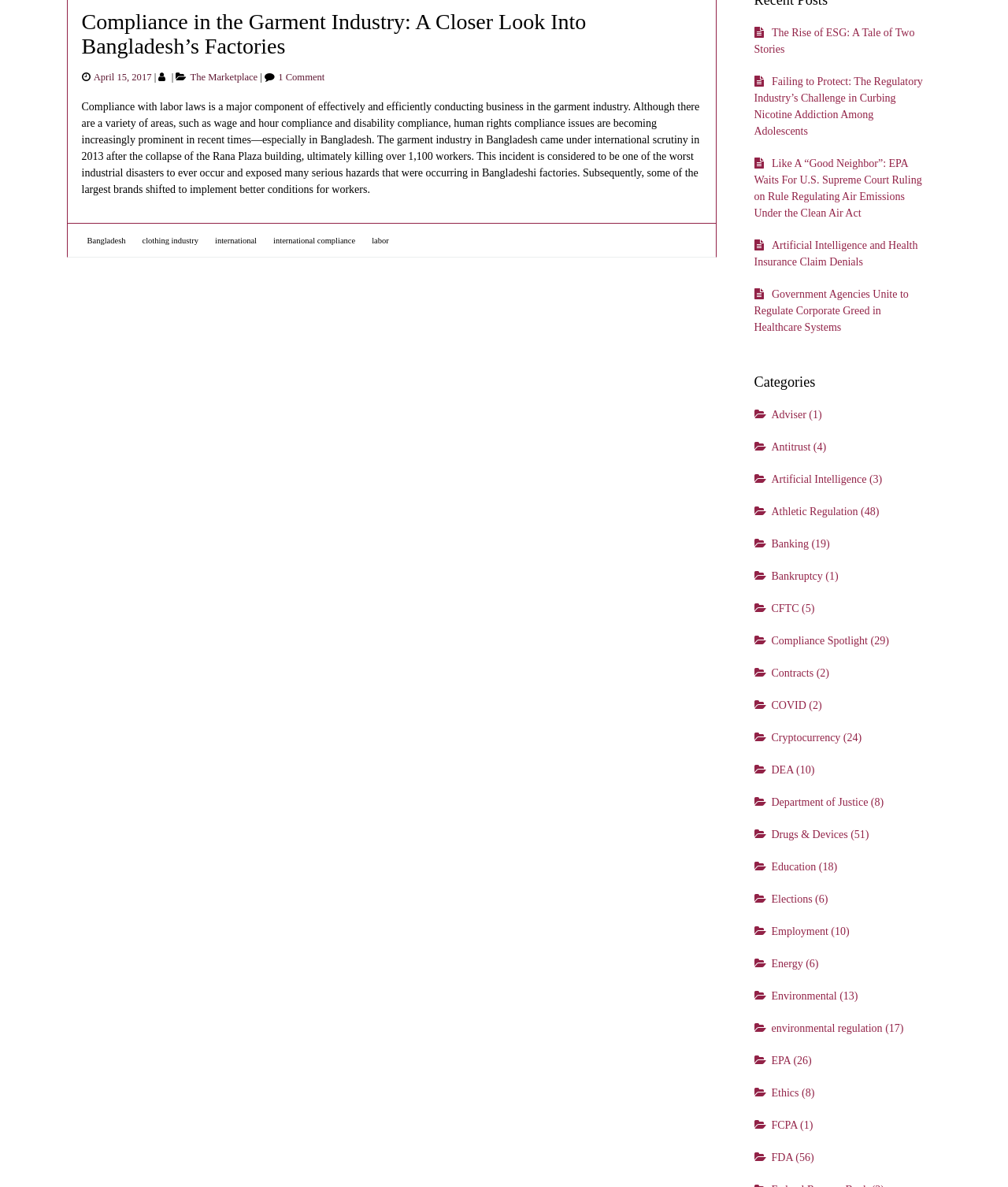Given the element description, predict the bounding box coordinates in the format (top-left x, top-left y, bottom-right x, bottom-right y). Make sure all values are between 0 and 1. Here is the element description: Bangladesh

[0.086, 0.199, 0.125, 0.206]